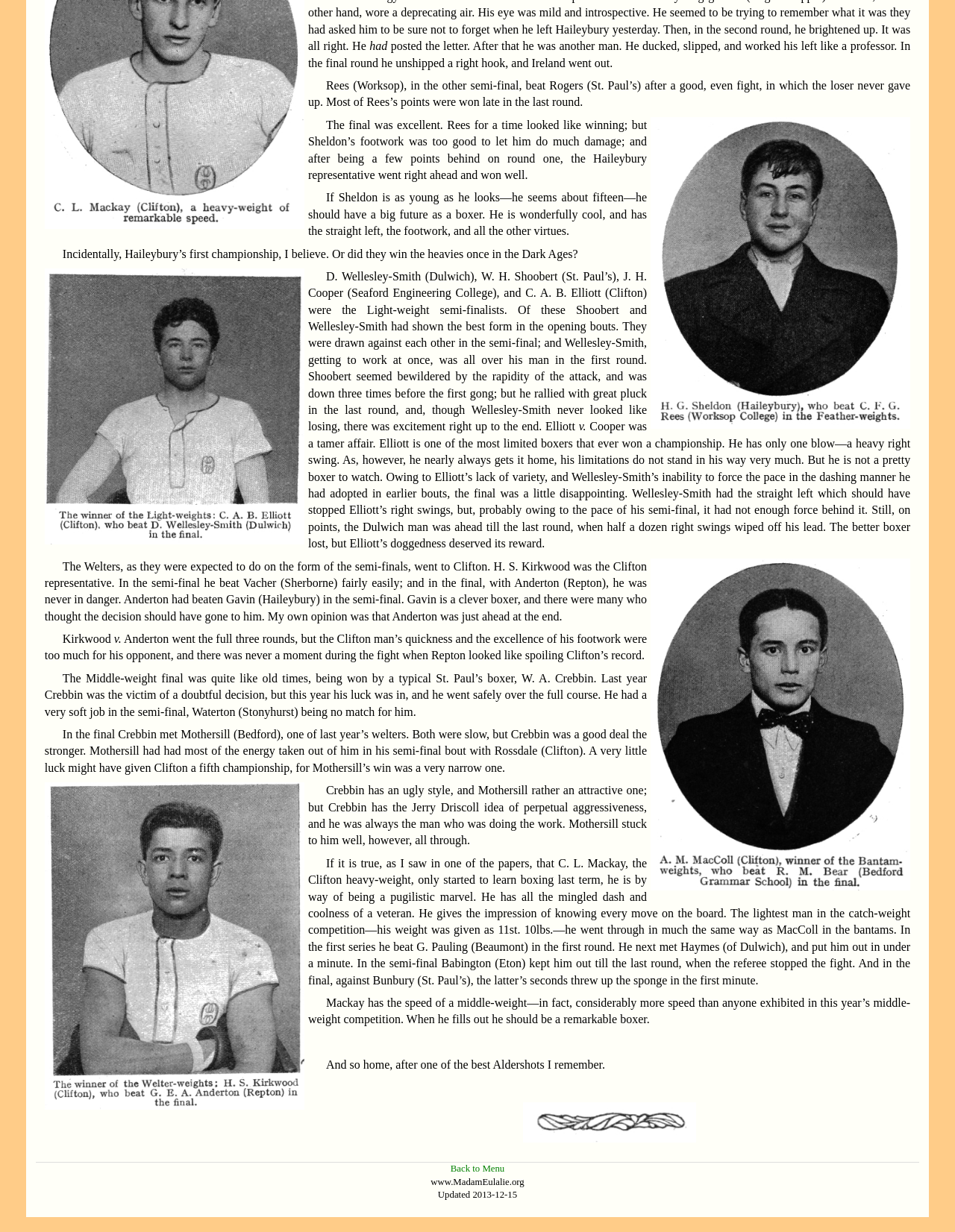Answer the question with a single word or phrase: 
How many championships did Clifton win?

Two